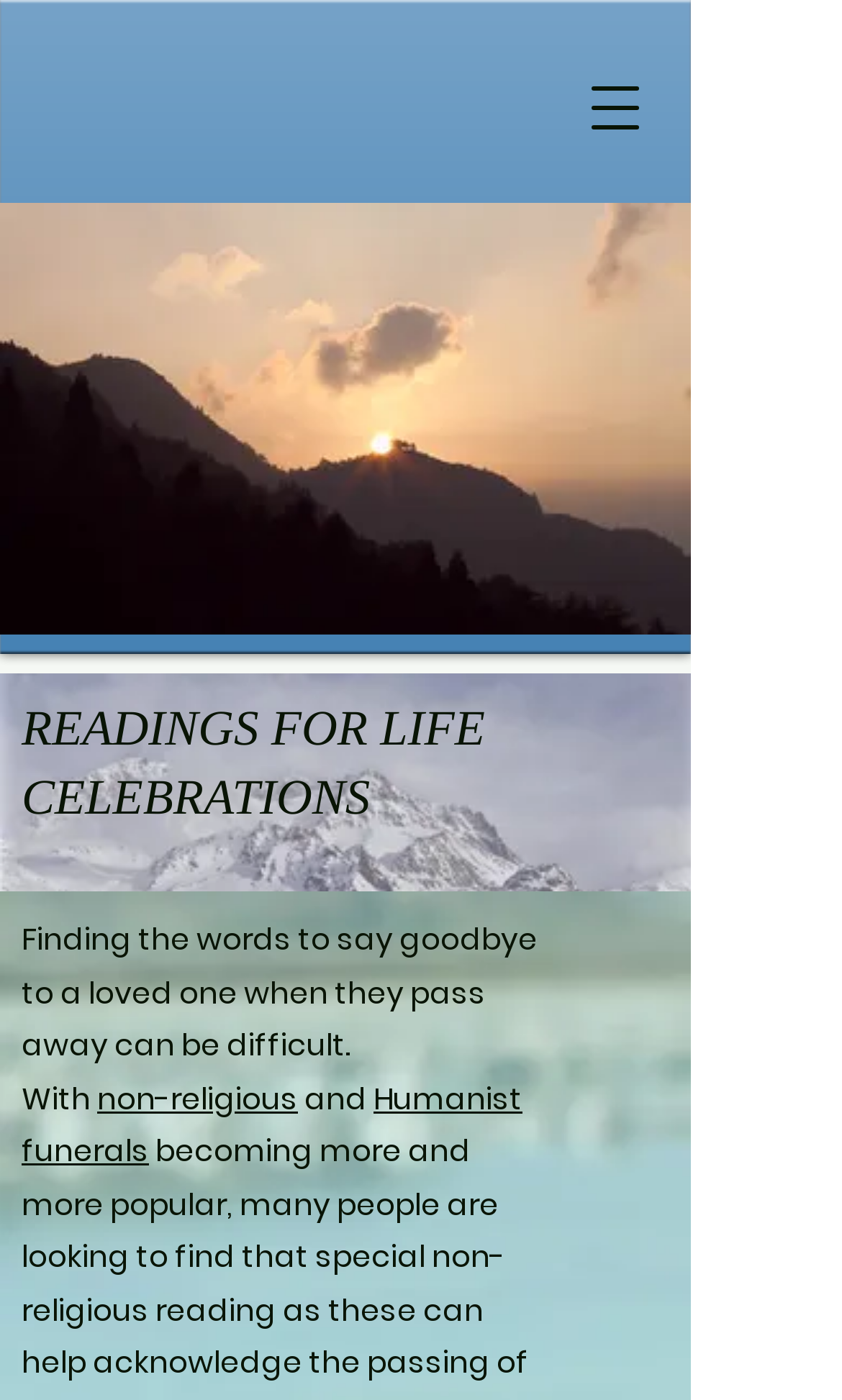Describe all the significant parts and information present on the webpage.

The webpage is about funeral readings and poems, with a focus on life celebrations. At the top right corner, there is a button to open a navigation menu. Below the button, a prominent heading reads "READINGS FOR LIFE CELEBRATIONS". 

Underneath the heading, there is a paragraph of text that discusses the difficulty of finding the right words to say goodbye to a loved one who has passed away. This paragraph is followed by a sentence that starts with "With" and is interrupted by a link to "non-religious" funeral options. The sentence continues after the link, followed by another link to "Humanist funerals".